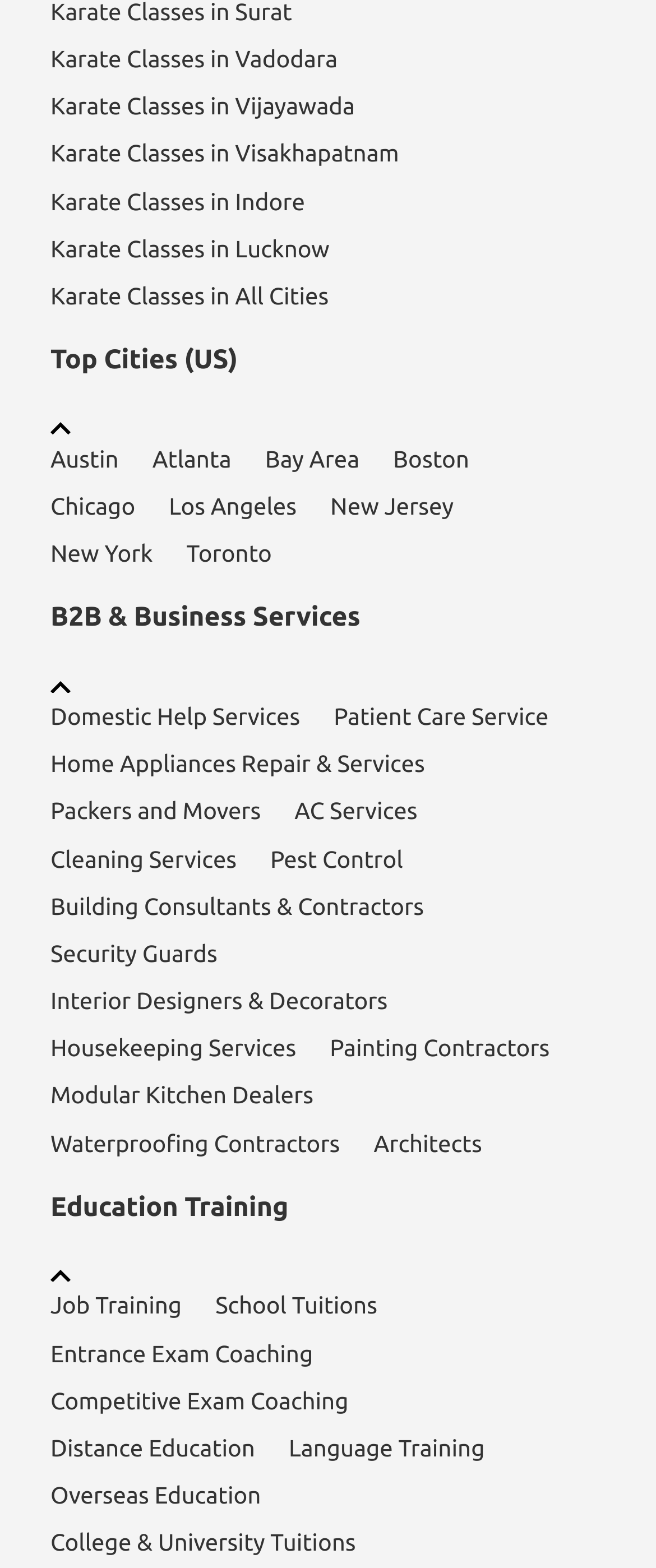Based on the element description, predict the bounding box coordinates (top-left x, top-left y, bottom-right x, bottom-right y) for the UI element in the screenshot: Architects

[0.57, 0.714, 0.735, 0.744]